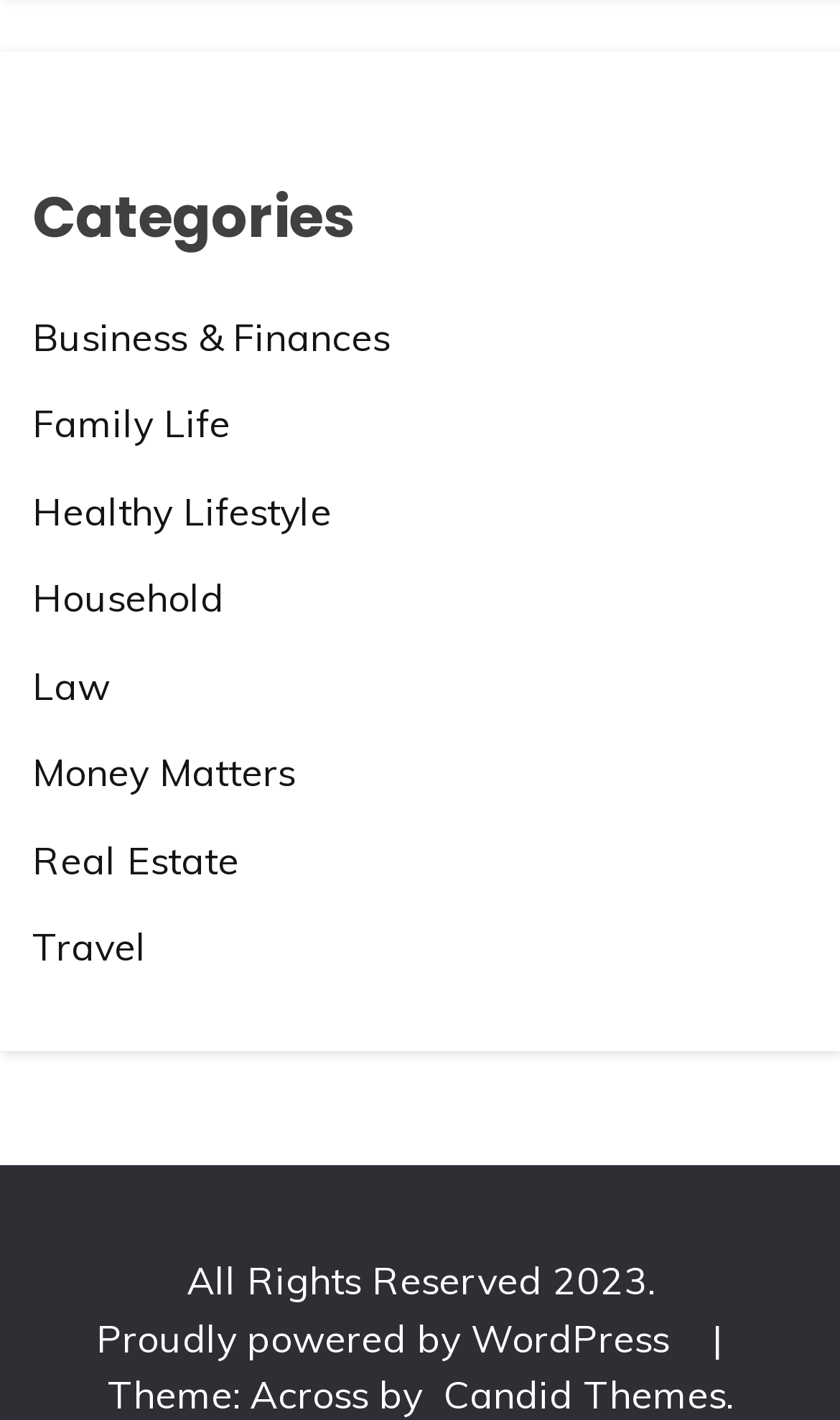Find the bounding box coordinates of the area to click in order to follow the instruction: "Click on Business & Finances".

[0.038, 0.22, 0.464, 0.253]